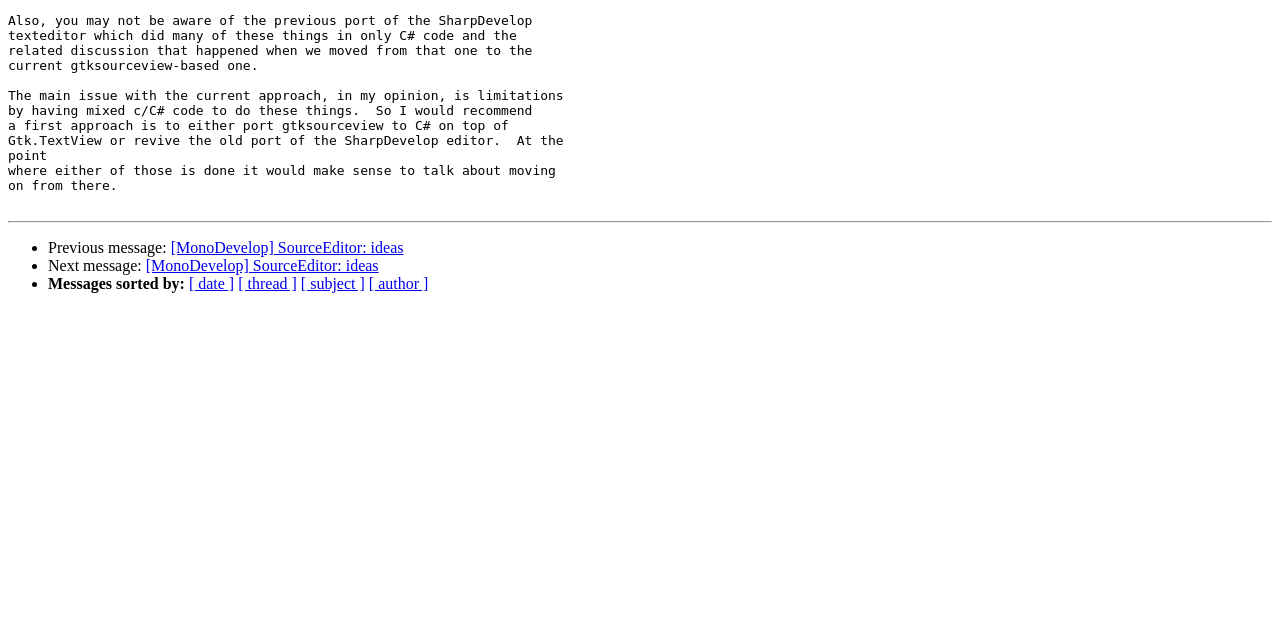Find the bounding box coordinates corresponding to the UI element with the description: "[MonoDevelop] SourceEditor: ideas". The coordinates should be formatted as [left, top, right, bottom], with values as floats between 0 and 1.

[0.114, 0.402, 0.296, 0.429]